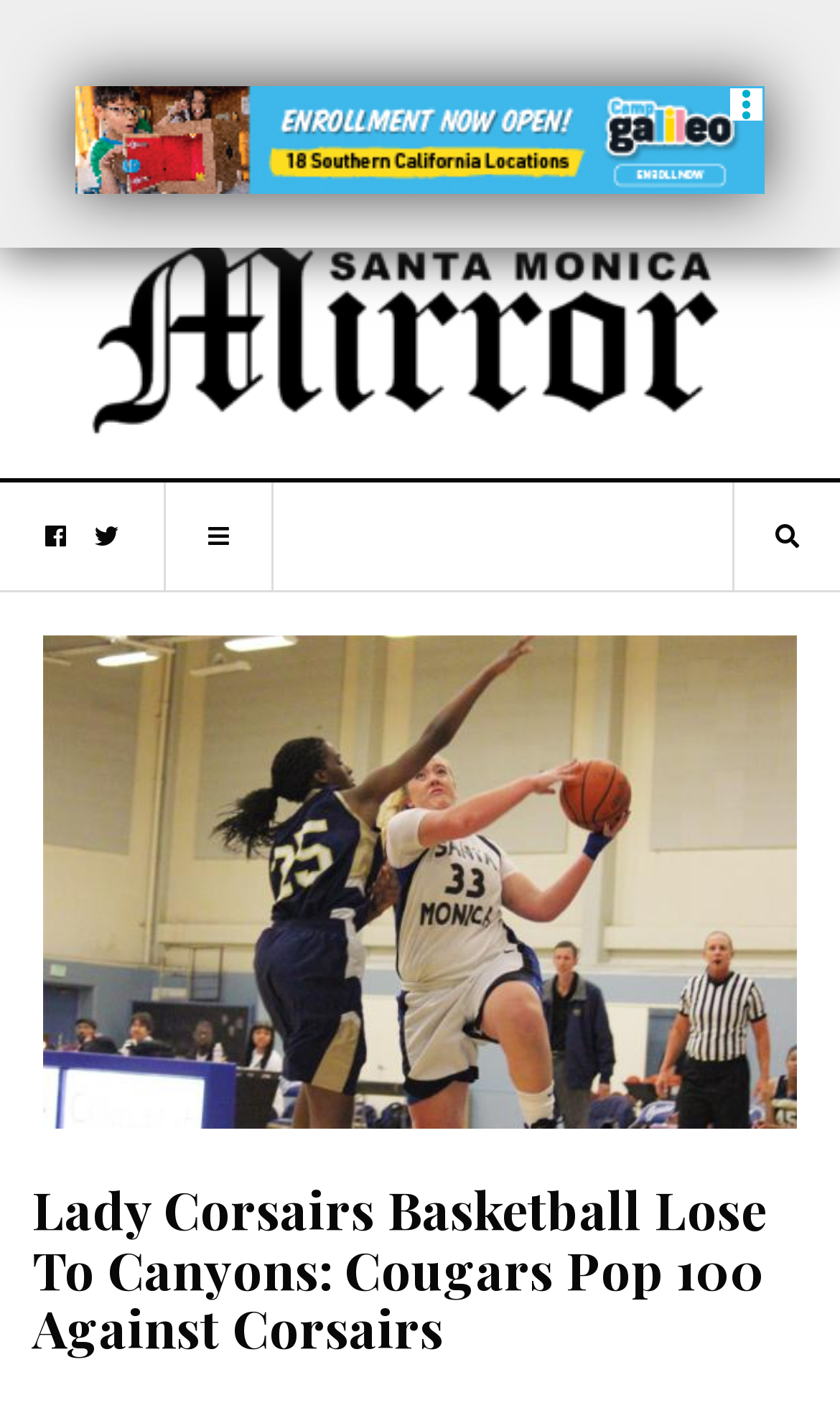Give a detailed account of the webpage.

The webpage is about a news article, specifically a sports news article, with the title "Lady Corsairs Basketball Lose To Canyons: Cougars Pop 100 Against Corsairs". At the top of the page, there is a logo of "SM Mirror" with a link to the website, situated almost at the center of the top section. 

Below the logo, there are four social media links, two on the left and two on the right, represented by icons. On the left, there are links to Facebook and Twitter, and on the right, there are links to Instagram and another unknown platform.

The main content of the webpage is an article about a women's basketball game between SMC and Canyons. The article is accompanied by a large image that takes up most of the page, showing SMC guard Marilyn Flynn driving past Canyons forward Delisa Chapman during the game. 

At the very top of the page, there is a small advertisement iframe that spans almost the entire width of the page. The article title "Lady Corsairs Basketball Lose To Canyons: Cougars Pop 100 Against Corsairs" is a heading that appears below the image, near the bottom of the page.